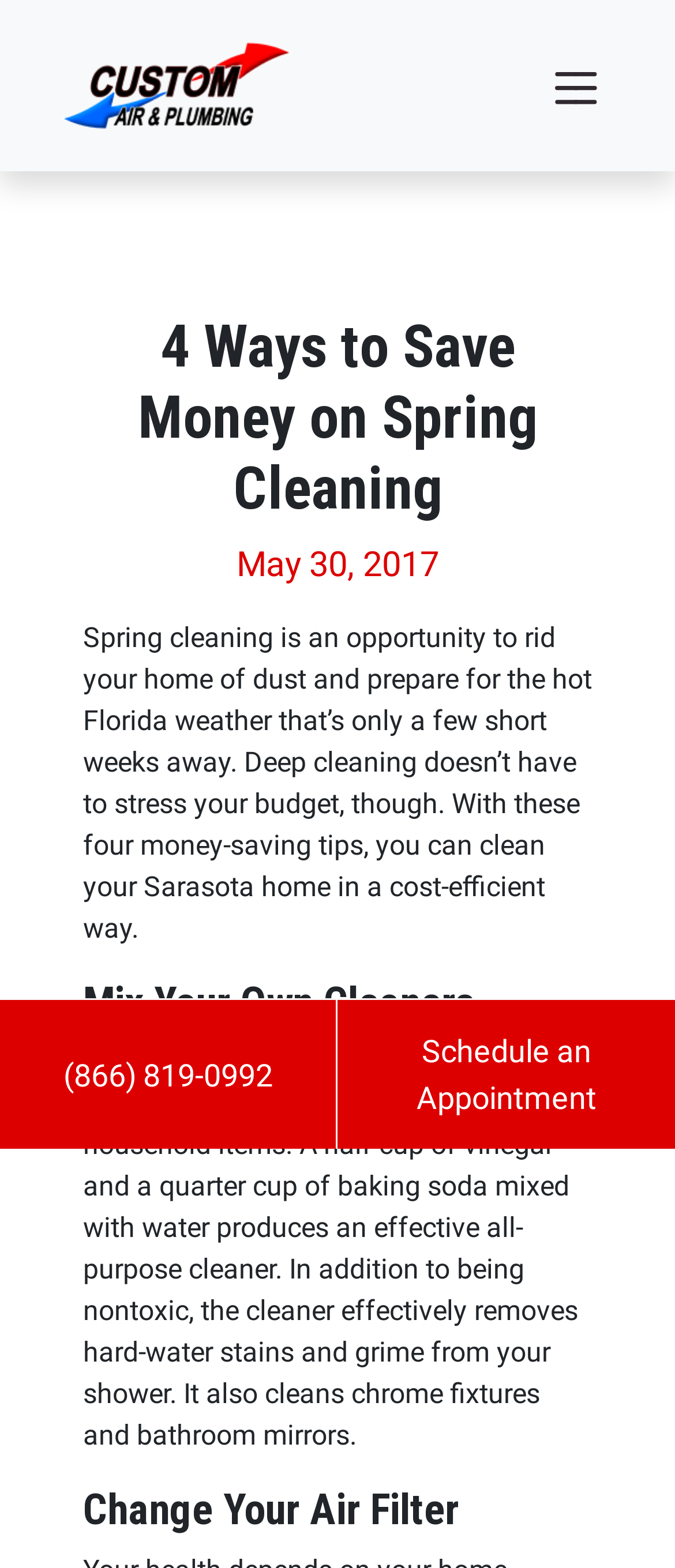Look at the image and answer the question in detail:
What is the name of the logo?

I found the name of the logo by looking at the image element that contains the logo, which is labeled as 'Ca&p Logo'. This element is located at the top of the webpage.